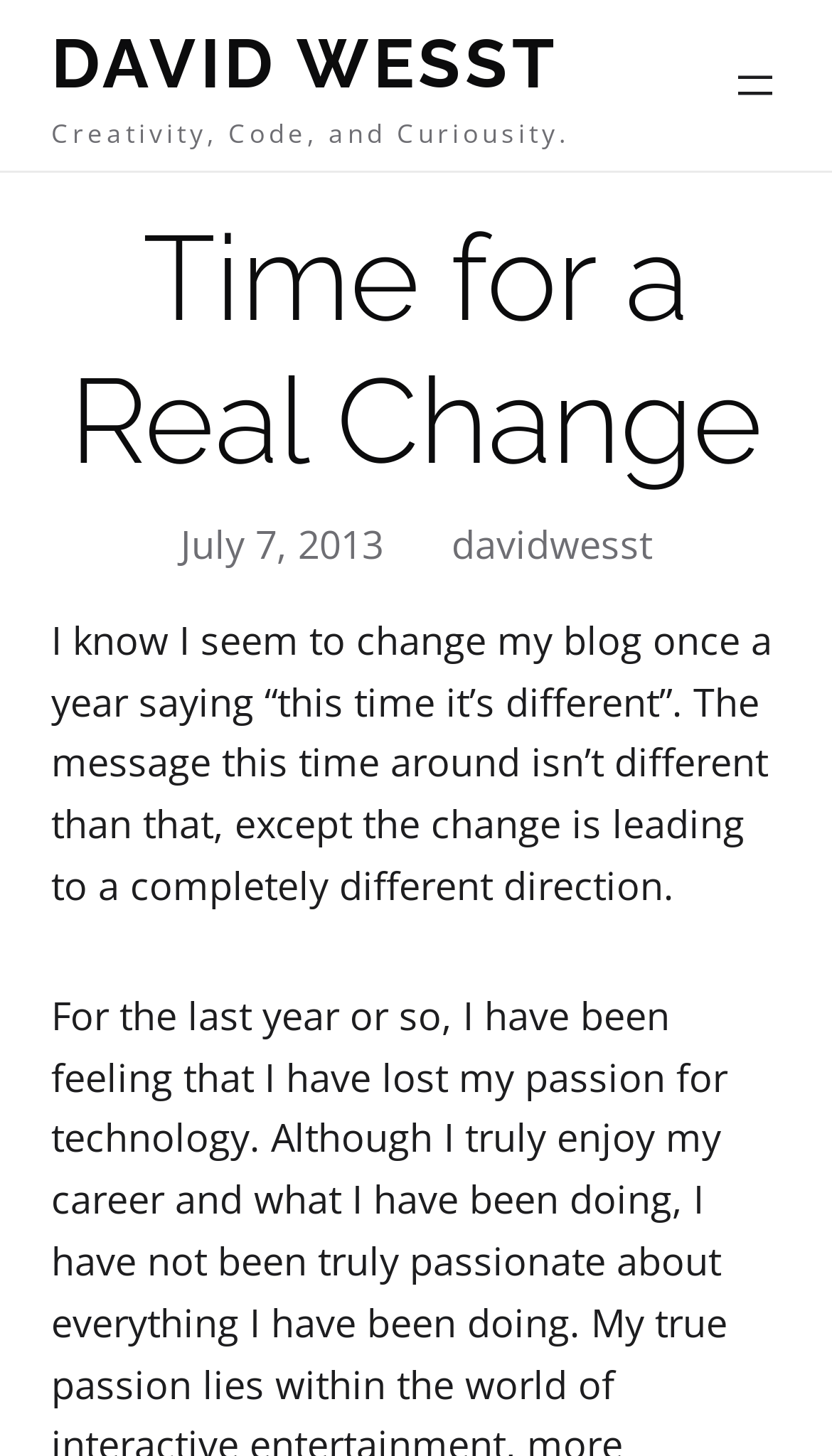Please analyze the image and provide a thorough answer to the question:
What is the author's name?

The author's name is mentioned in the heading 'DAVID WESST' and also as a link with the same text. Additionally, the text 'davidwesst' is found in the webpage, which is likely a username or handle of the author.